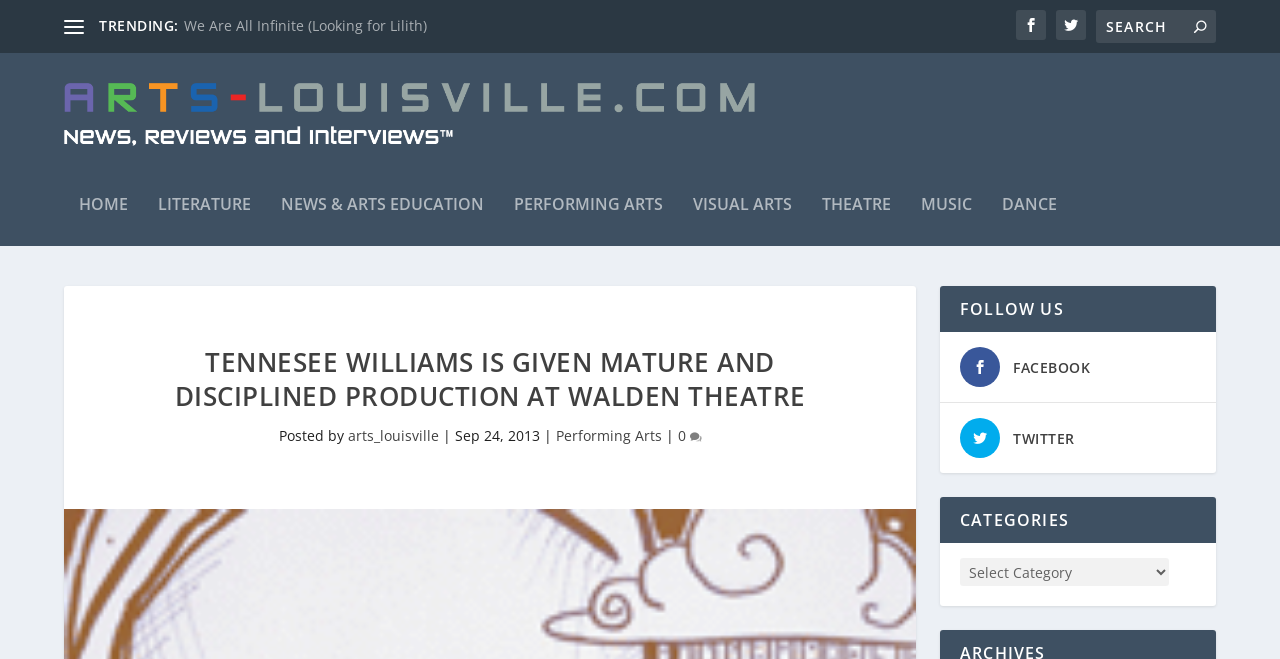Using the image as a reference, answer the following question in as much detail as possible:
What is the date of the article?

I found the answer by looking at the text 'Sep 24, 2013' which is next to the author's name, indicating that the article was posted on that date.